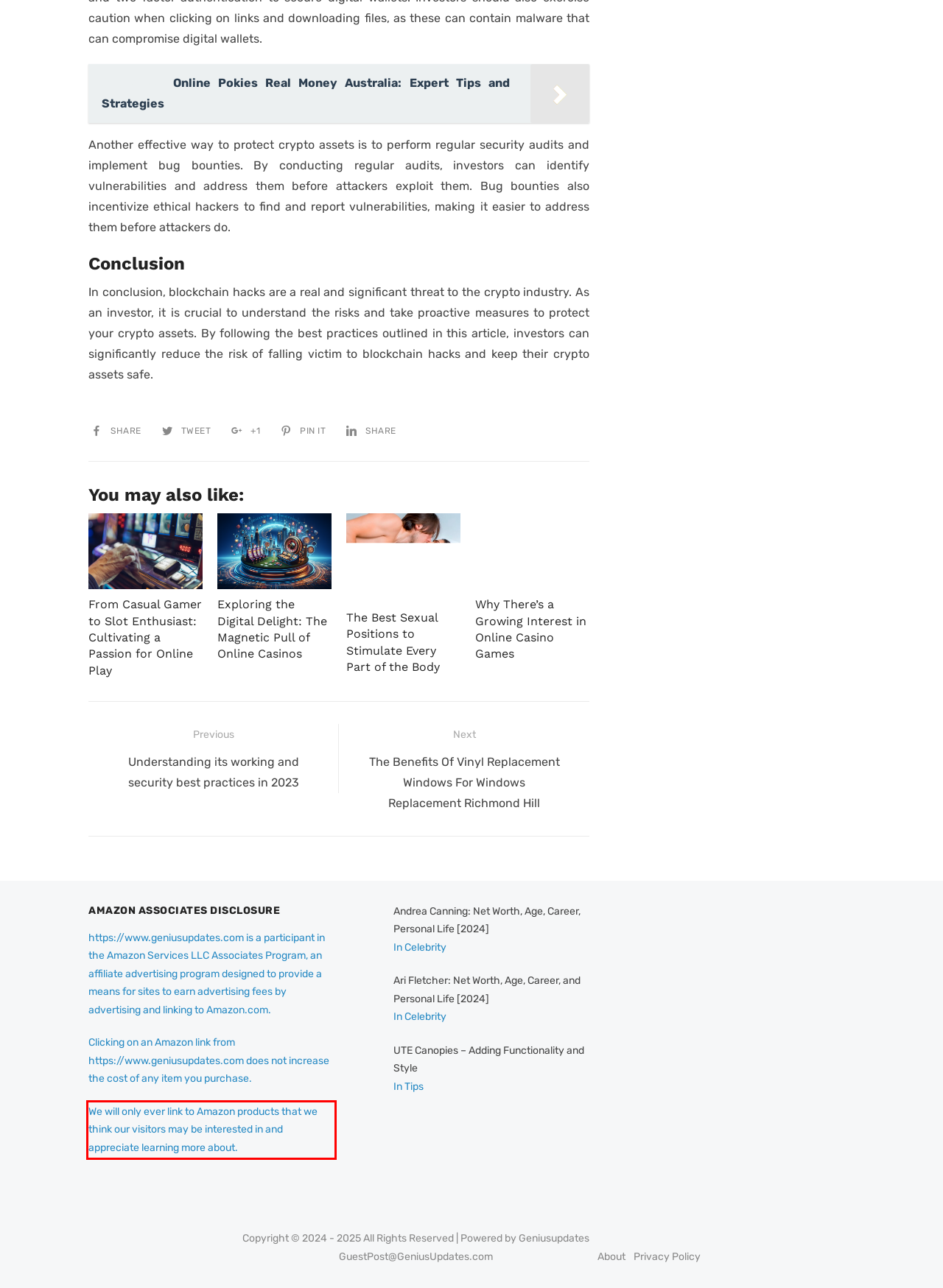Analyze the screenshot of a webpage where a red rectangle is bounding a UI element. Extract and generate the text content within this red bounding box.

We will only ever link to Amazon products that we think our visitors may be interested in and appreciate learning more about.